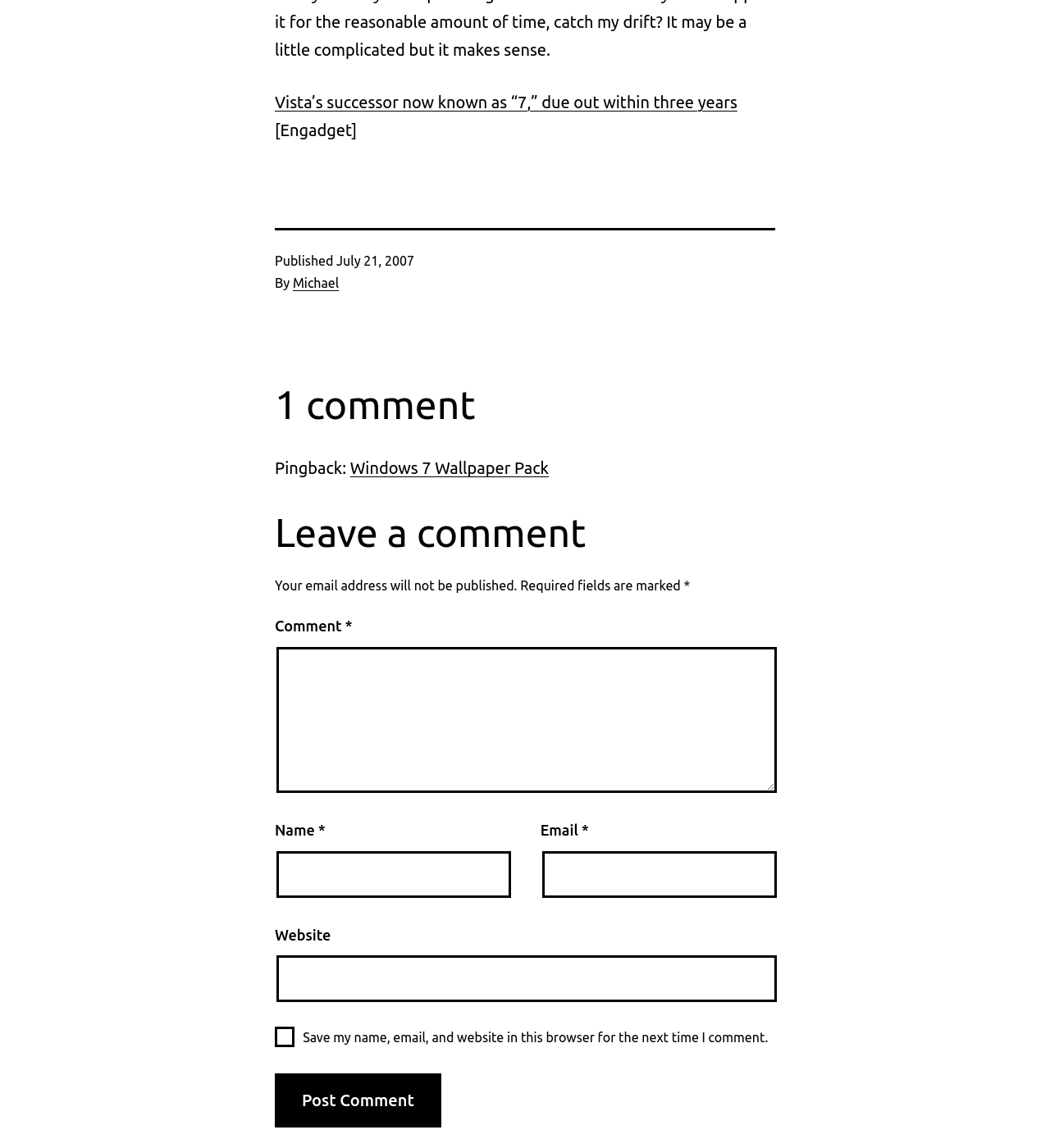Who is the author of the article?
Refer to the image and provide a one-word or short phrase answer.

Michael